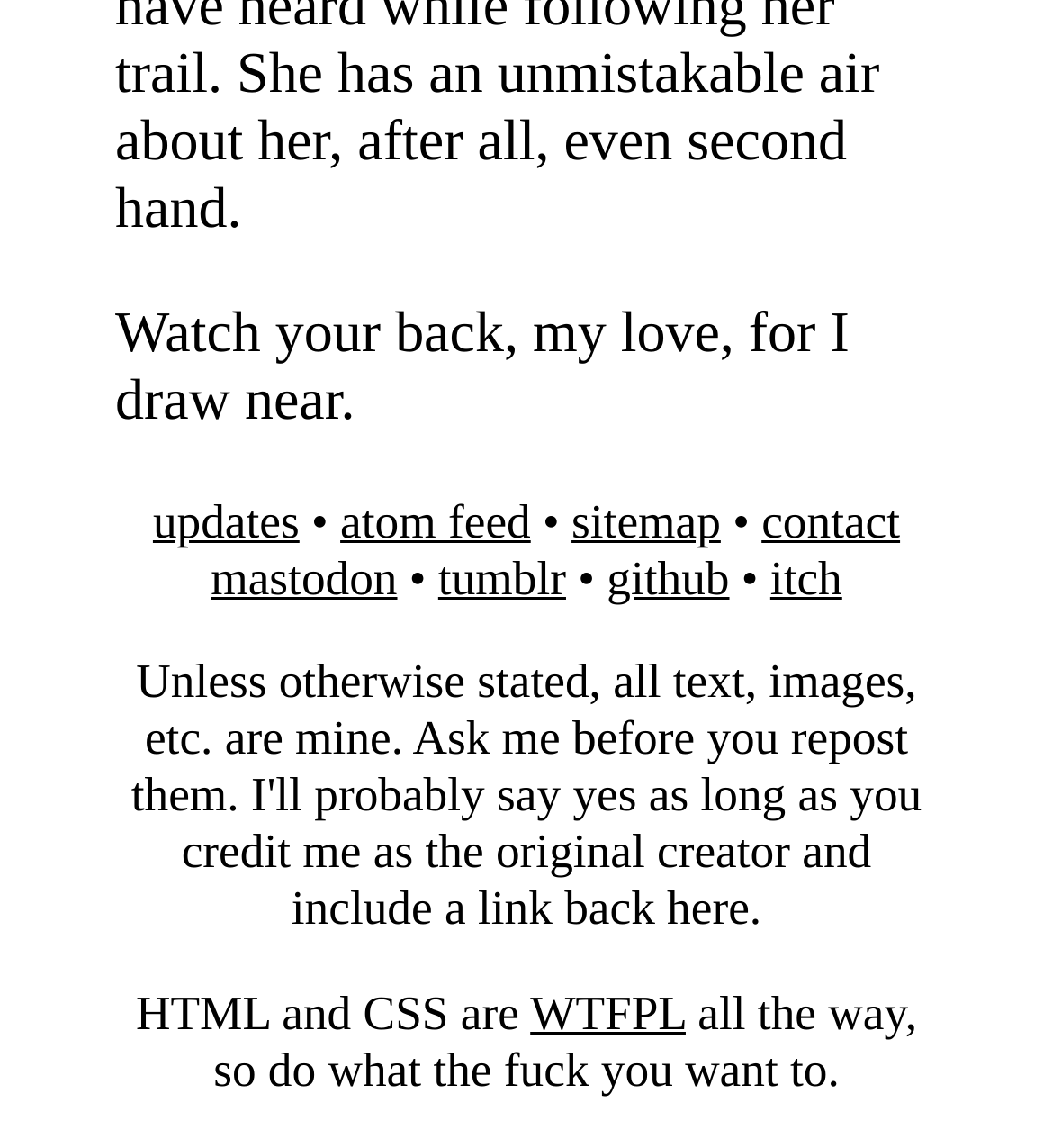What is the theme of the page's design?
Please answer the question with as much detail as possible using the screenshot.

The theme of the page's design is mentioned at the bottom of the page, with a bounding box coordinate of [0.129, 0.859, 0.504, 0.906]. It is a StaticText element with the text 'HTML and CSS are', indicating that the page's design is focused on HTML and CSS.